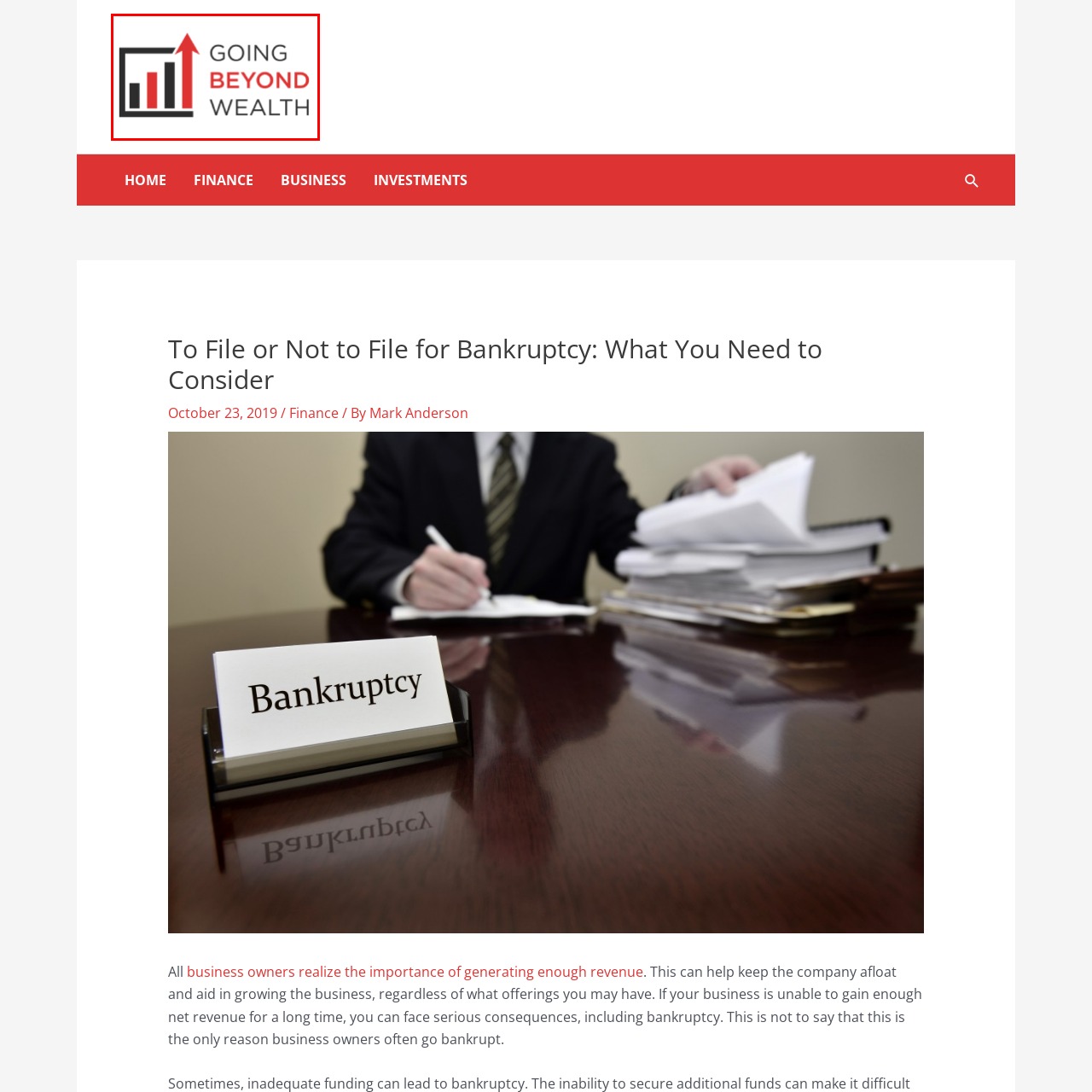Pay attention to the red boxed area, What does the graphical representation symbolize? Provide a one-word or short phrase response.

Growth and financial progress